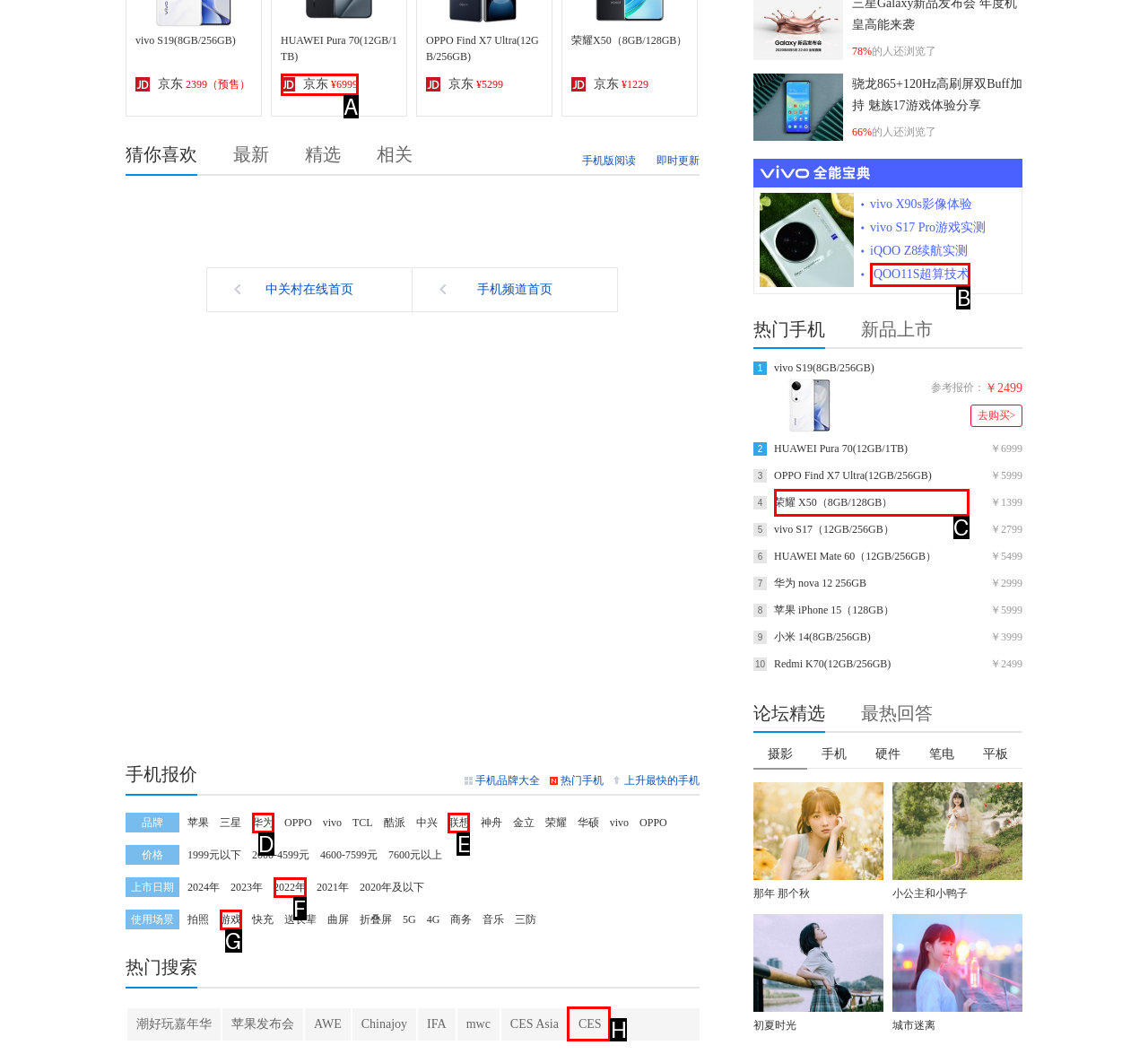Determine the UI element that matches the description: 联想
Answer with the letter from the given choices.

E